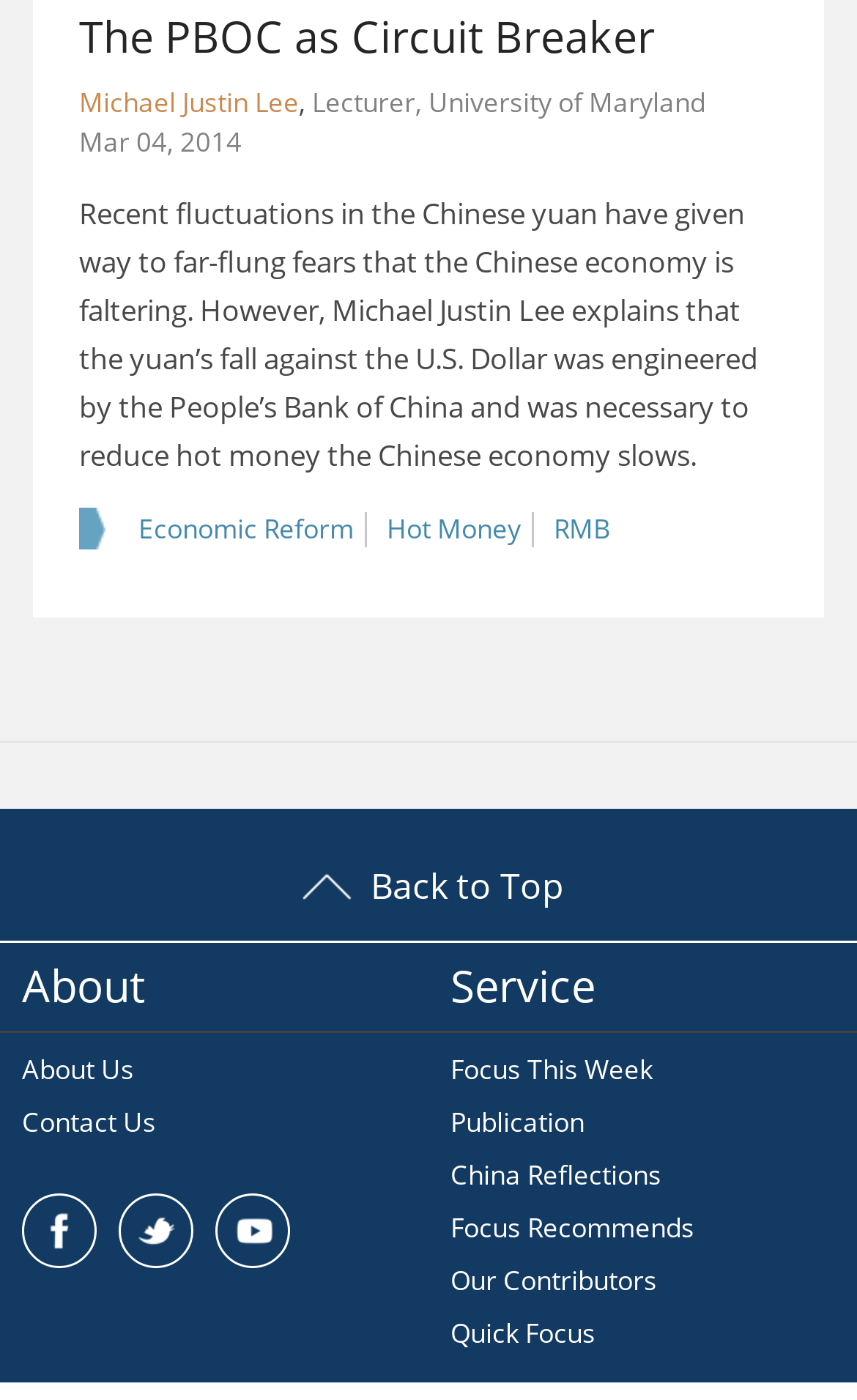Using the information in the image, give a comprehensive answer to the question: 
Who is the author of the article?

The author's name is mentioned in the text 'Michael Justin Lee, Lecturer, University of Maryland' which is located at the top of the webpage.